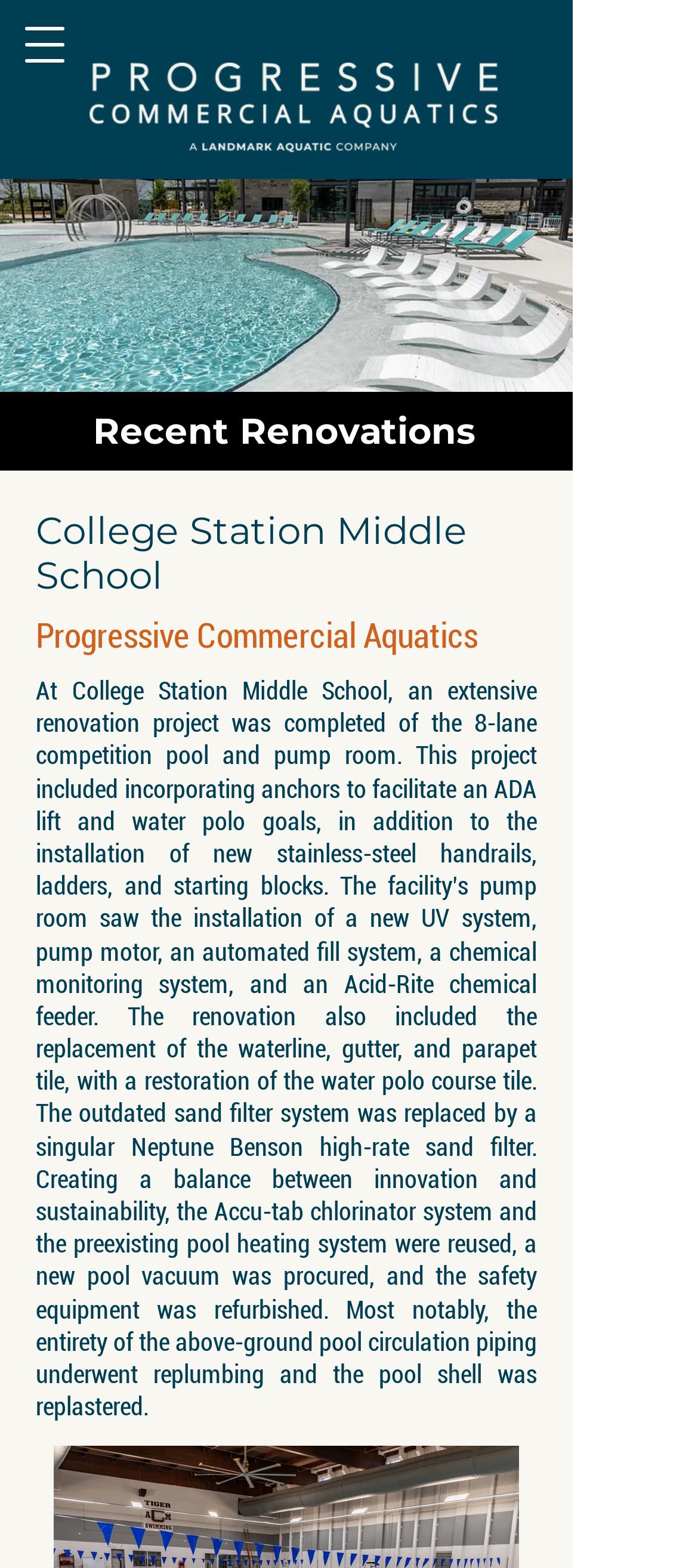Identify the bounding box coordinates for the UI element described as follows: "aria-label="Open navigation menu"". Ensure the coordinates are four float numbers between 0 and 1, formatted as [left, top, right, bottom].

[0.0, 0.0, 0.128, 0.057]